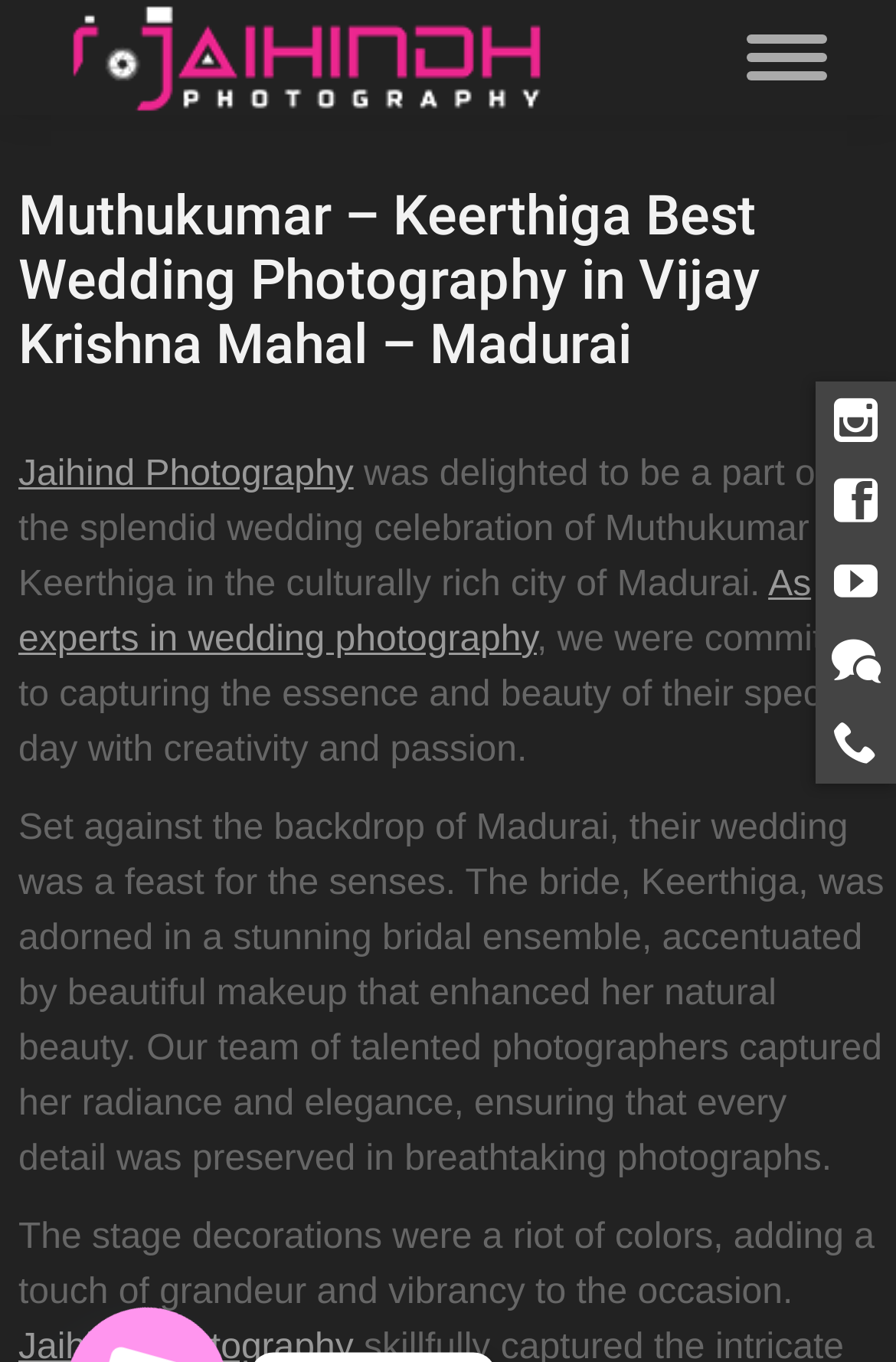Please indicate the bounding box coordinates for the clickable area to complete the following task: "Check Jaihind Photography". The coordinates should be specified as four float numbers between 0 and 1, i.e., [left, top, right, bottom].

[0.021, 0.334, 0.395, 0.363]